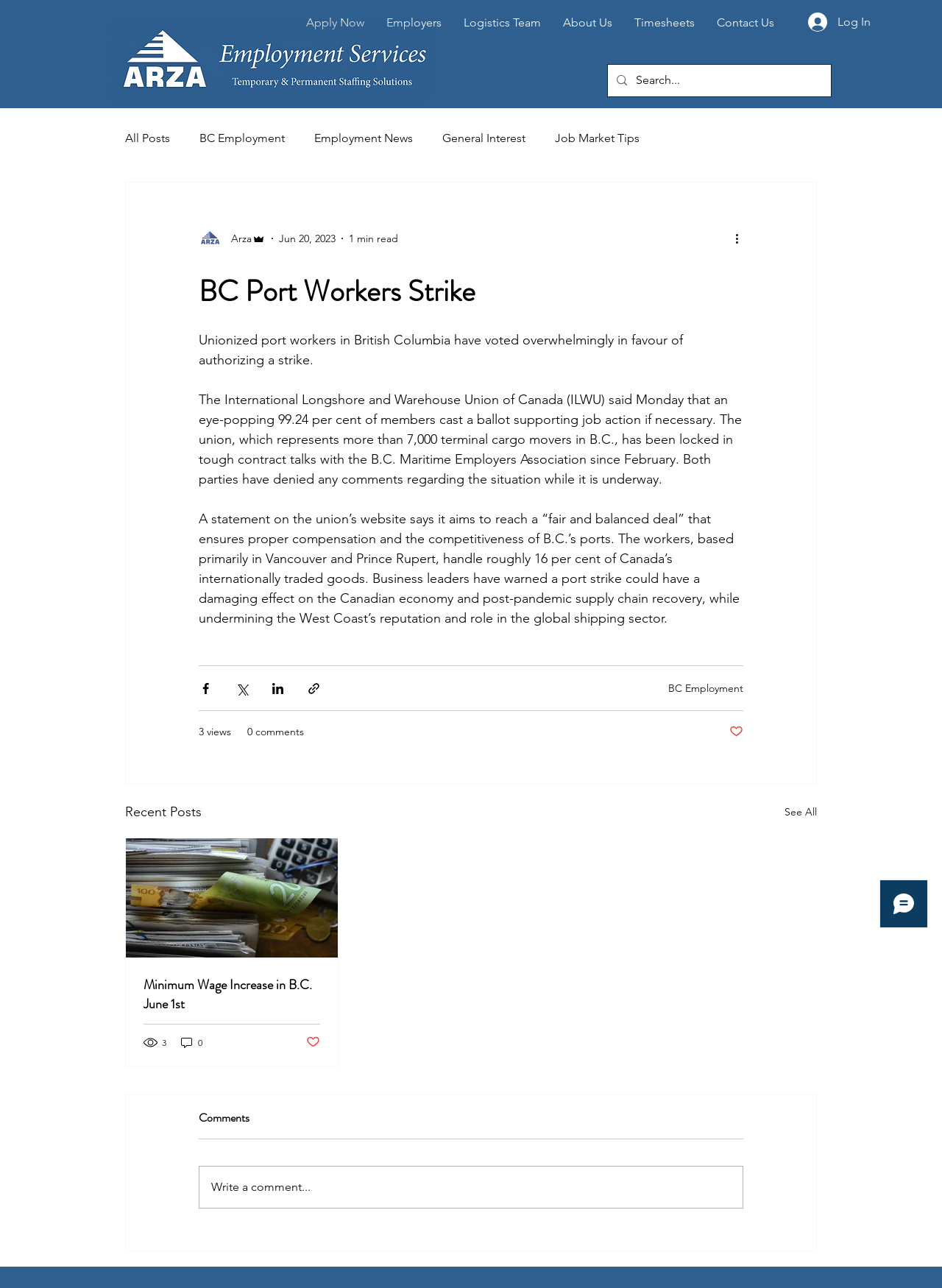What percentage of members voted in favor of authorizing a strike?
Answer the question with a detailed and thorough explanation.

I found the answer by reading the article content, specifically the sentence 'The International Longshore and Warehouse Union of Canada (ILWU) said Monday that an eye-popping 99.24 per cent of members cast a ballot supporting job action if necessary.'